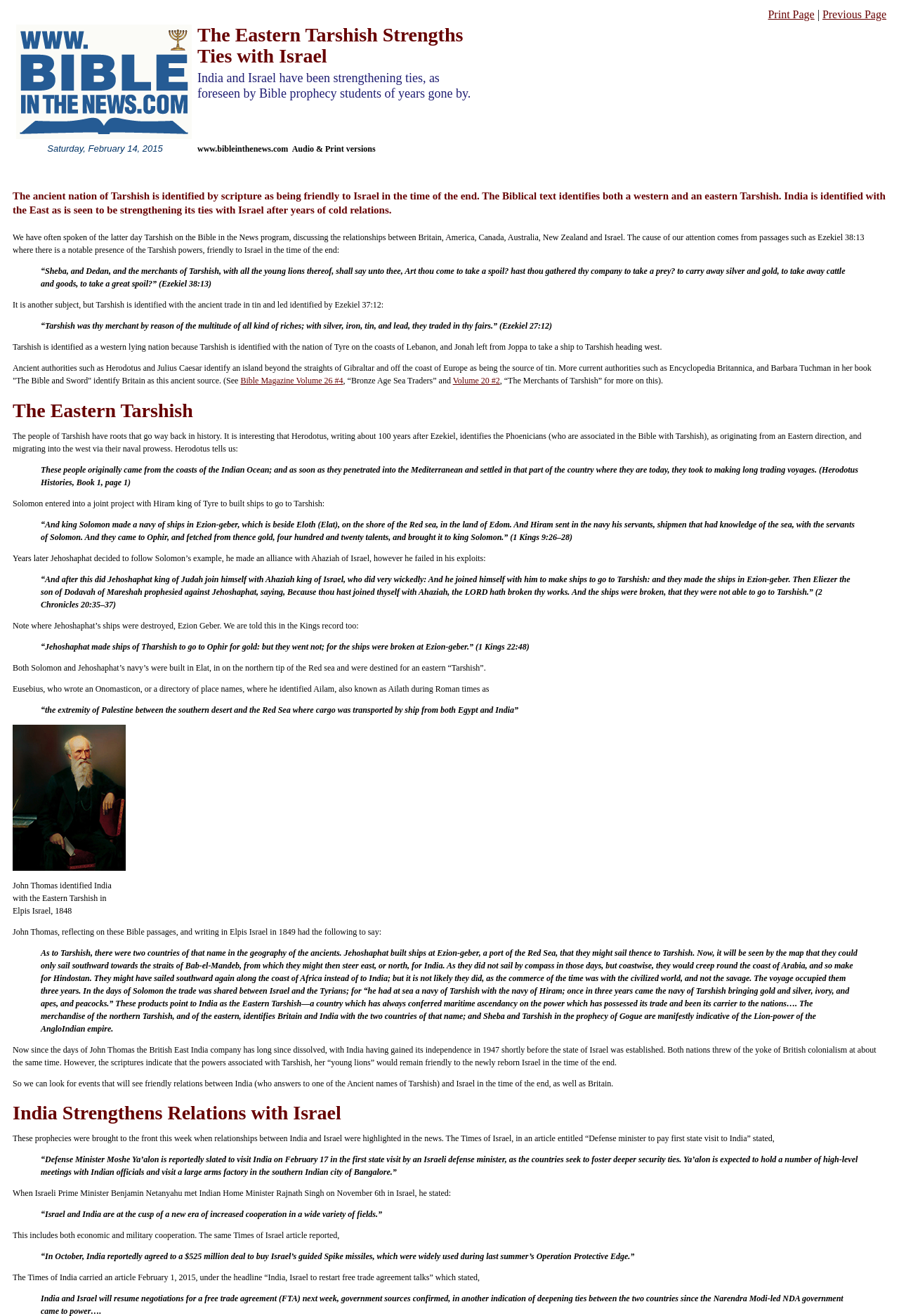Find the bounding box coordinates corresponding to the UI element with the description: "News & events". The coordinates should be formatted as [left, top, right, bottom], with values as floats between 0 and 1.

None